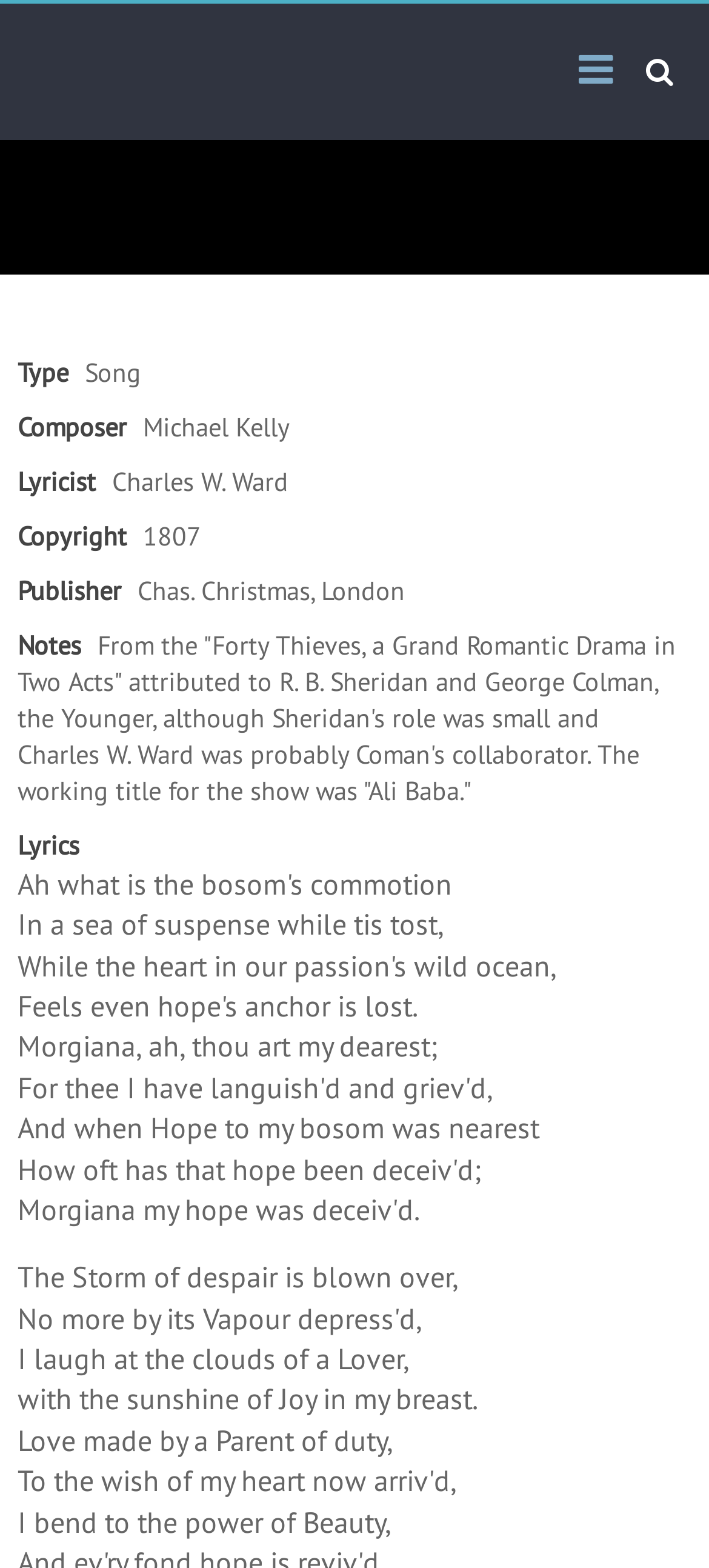What is the publisher of the song?
Give a single word or phrase answer based on the content of the image.

Chas. Christmas, London